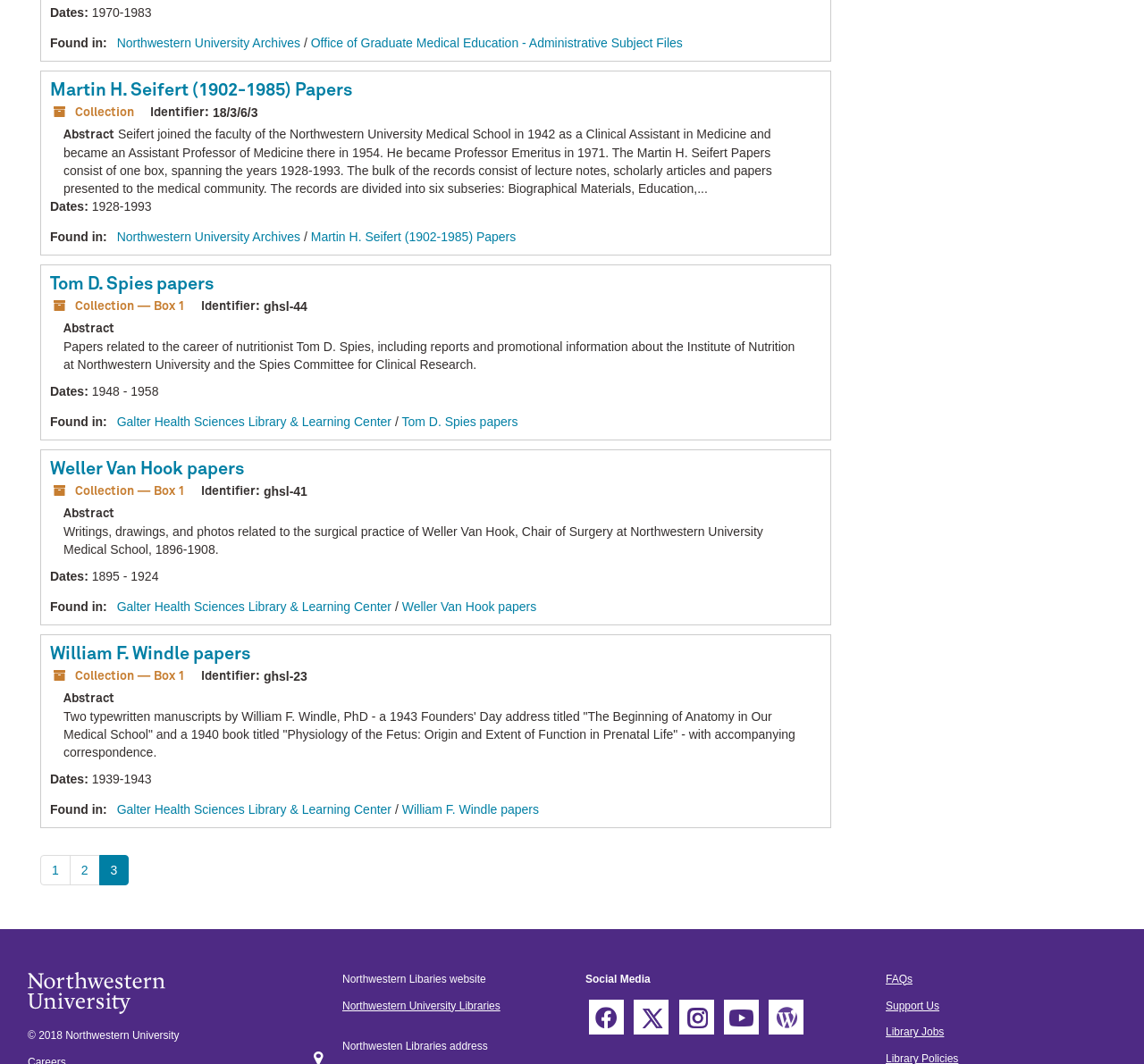Give a concise answer using only one word or phrase for this question:
What is the date range of the Weller Van Hook papers?

1895 - 1924